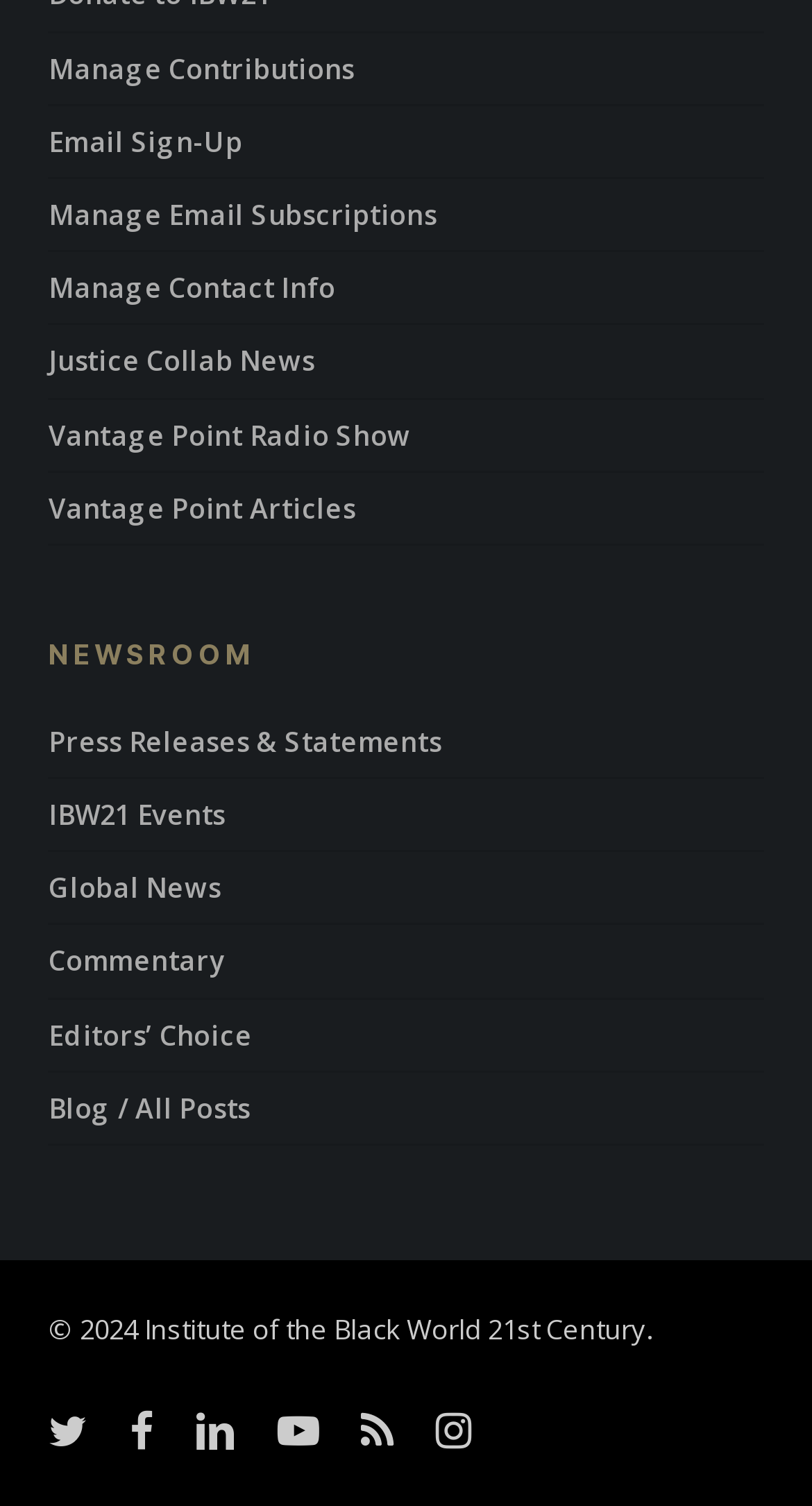How many links are available under the 'NEWSROOM' heading?
Look at the image and provide a short answer using one word or a phrase.

9